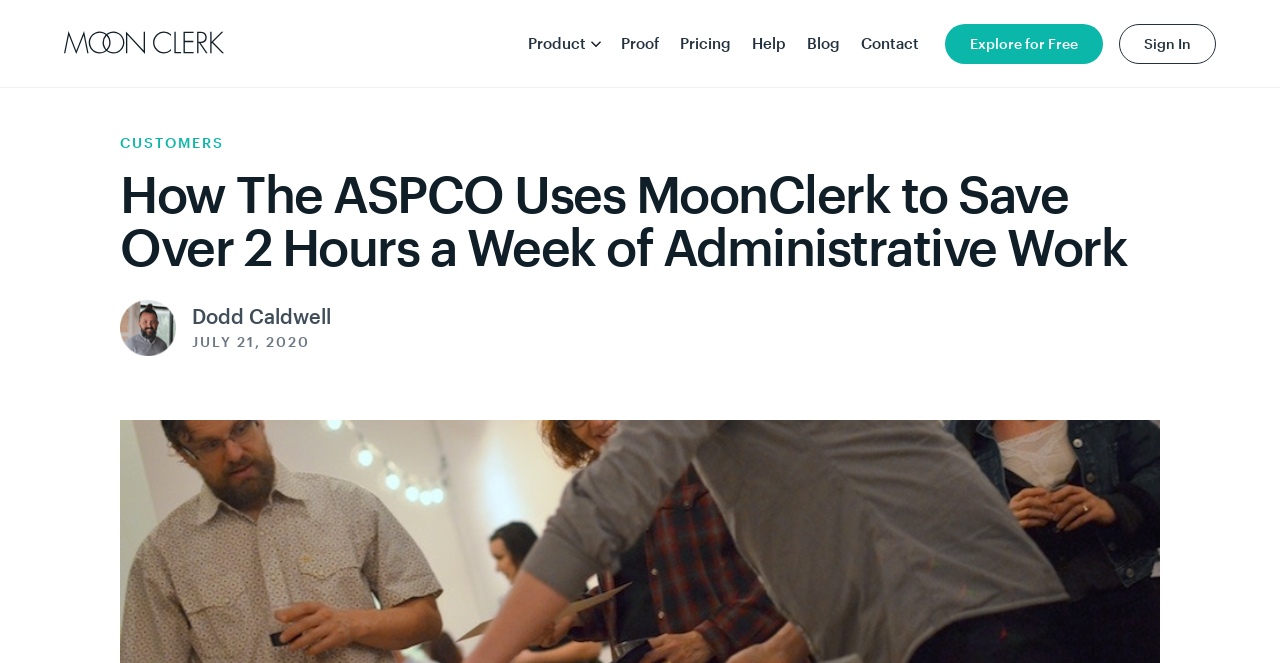Please determine the bounding box coordinates of the section I need to click to accomplish this instruction: "sign in".

[0.874, 0.036, 0.95, 0.096]